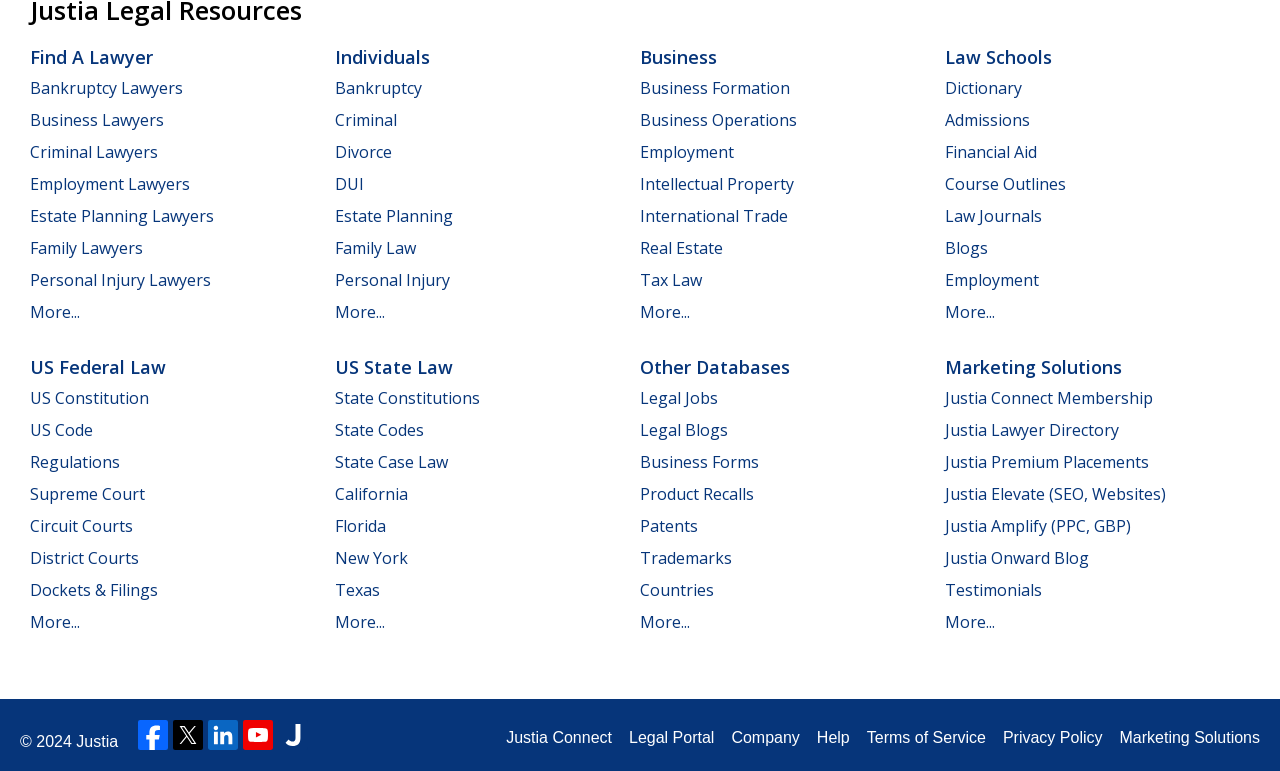How many social media links are there at the bottom of the page?
Answer the question with just one word or phrase using the image.

4